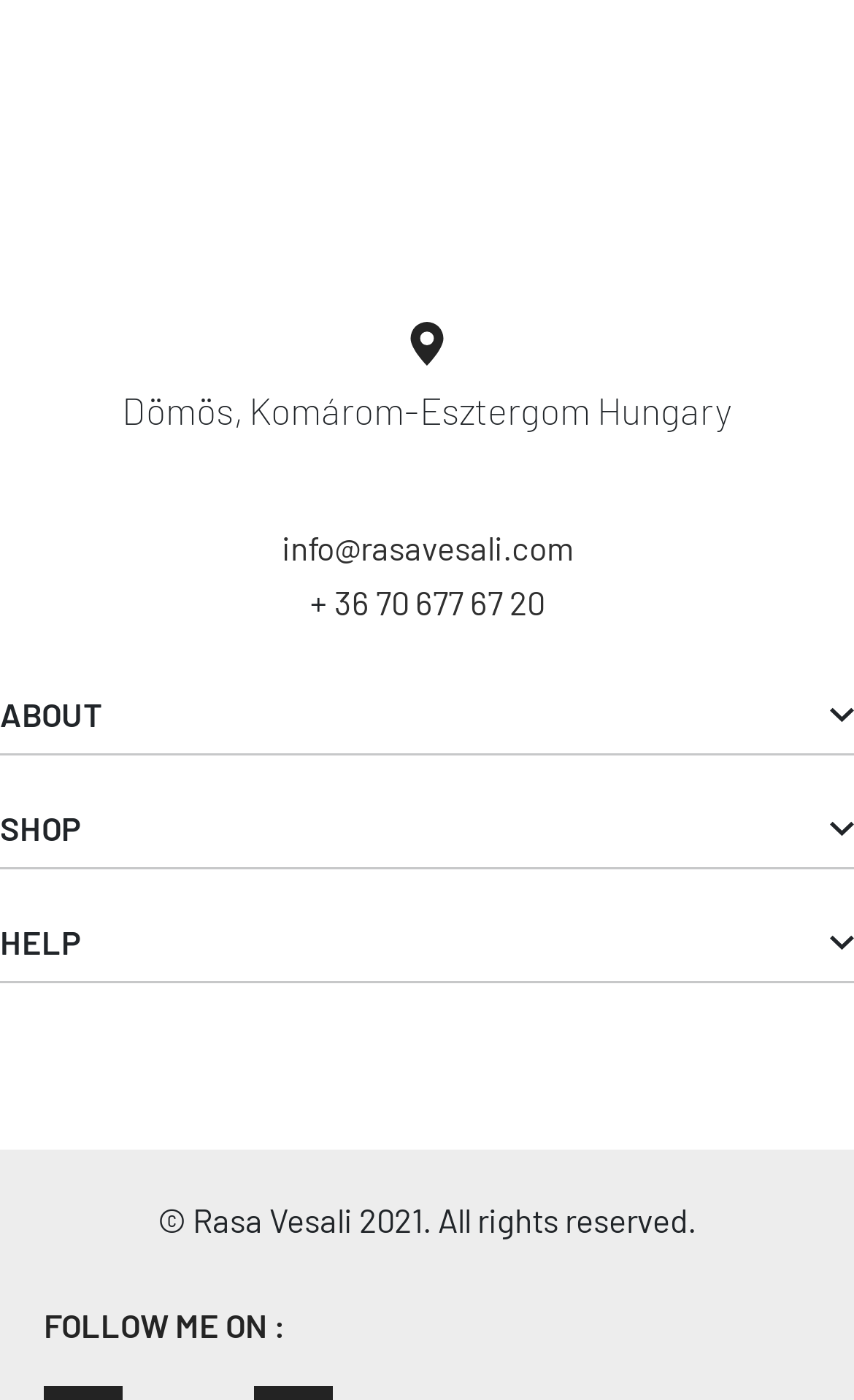Provide the bounding box coordinates of the HTML element described by the text: "Returns & Exchanges". The coordinates should be in the format [left, top, right, bottom] with values between 0 and 1.

[0.0, 0.742, 0.351, 0.782]